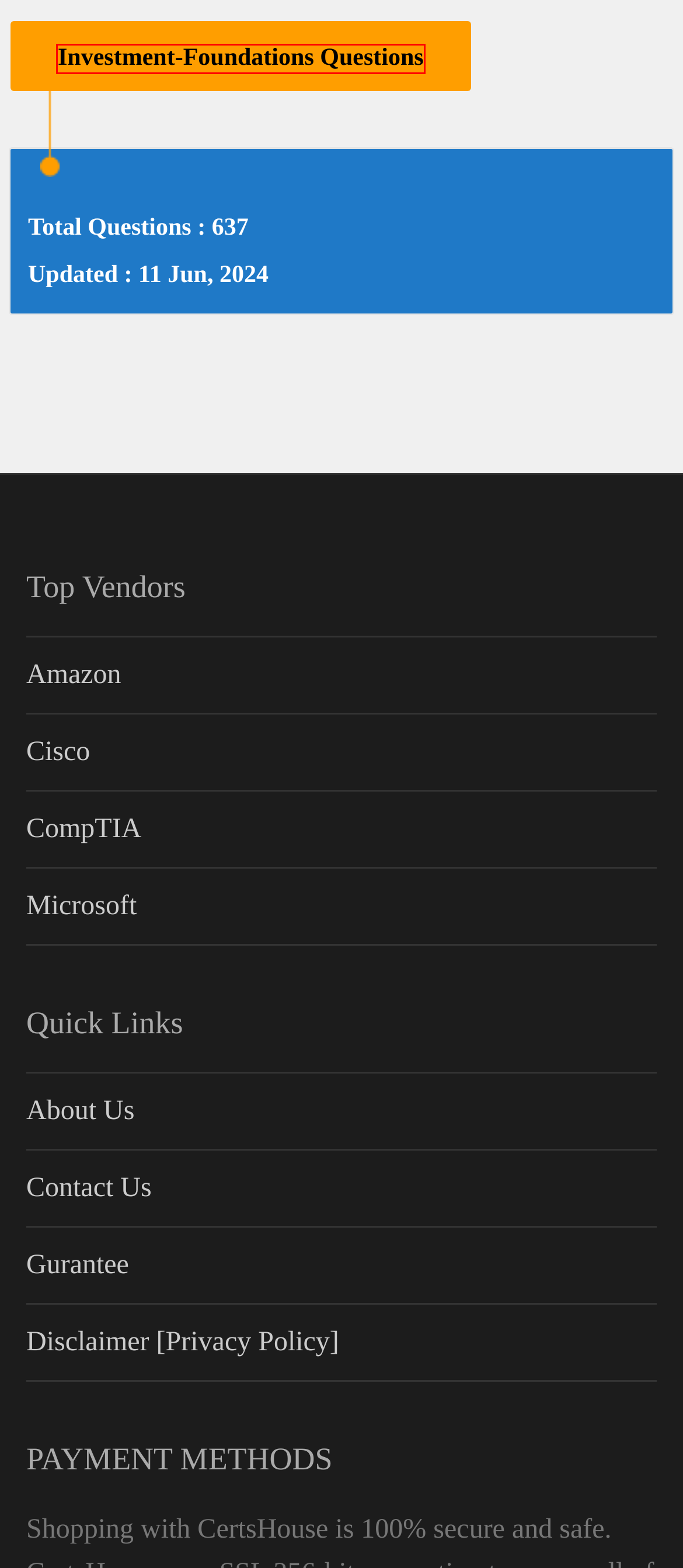Given a webpage screenshot with a UI element marked by a red bounding box, choose the description that best corresponds to the new webpage that will appear after clicking the element. The candidates are:
A. Gurantee (Terms & Conditions) - Certs House
B. CompTIA Practice Questions, CompTIA Exam Dumps
C. Cisco Practice Questions, Cisco Exam Dumps
D. Disclaimer [Privacy Policy] - Certs House
E. Amazon Practice Questions, Amazon Exam Dumps
F. Complete Version IIA Investment-Foundations Dumps Answers with Investment-Foundations Questions
G. Contact Us - Certs House
H. About Us - Certs House

F